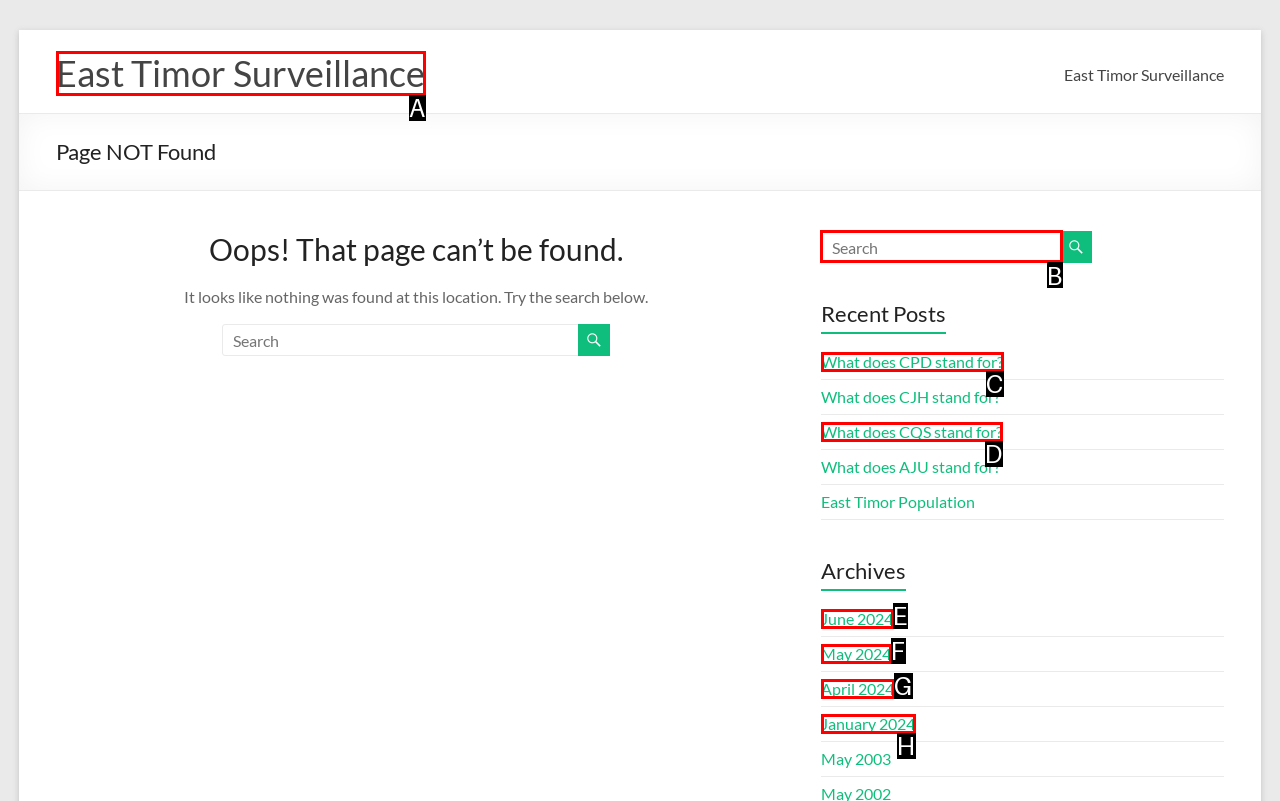Identify the HTML element you need to click to achieve the task: Search again. Respond with the corresponding letter of the option.

B